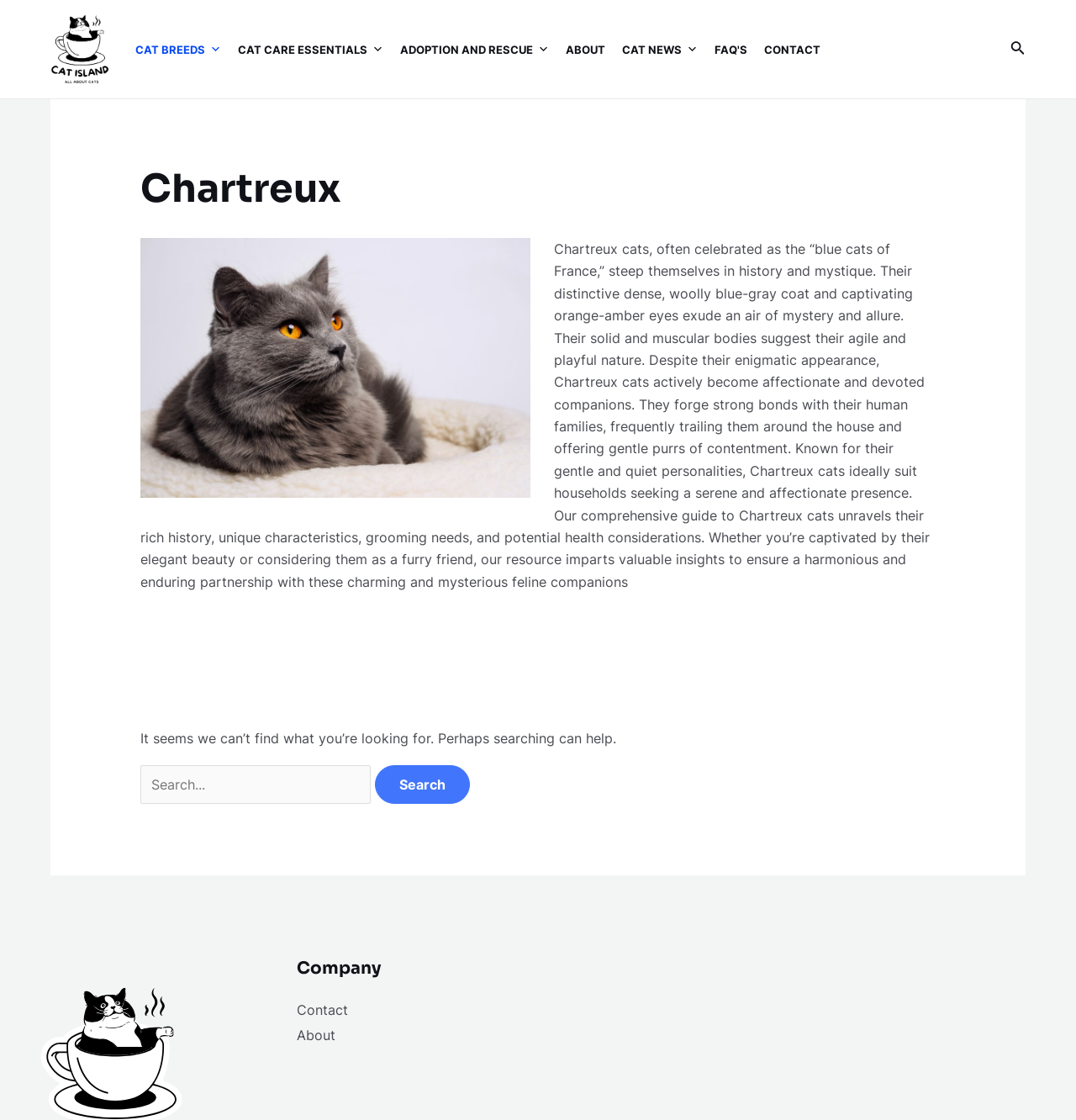How many links are there in the footer?
Give a single word or phrase answer based on the content of the image.

2